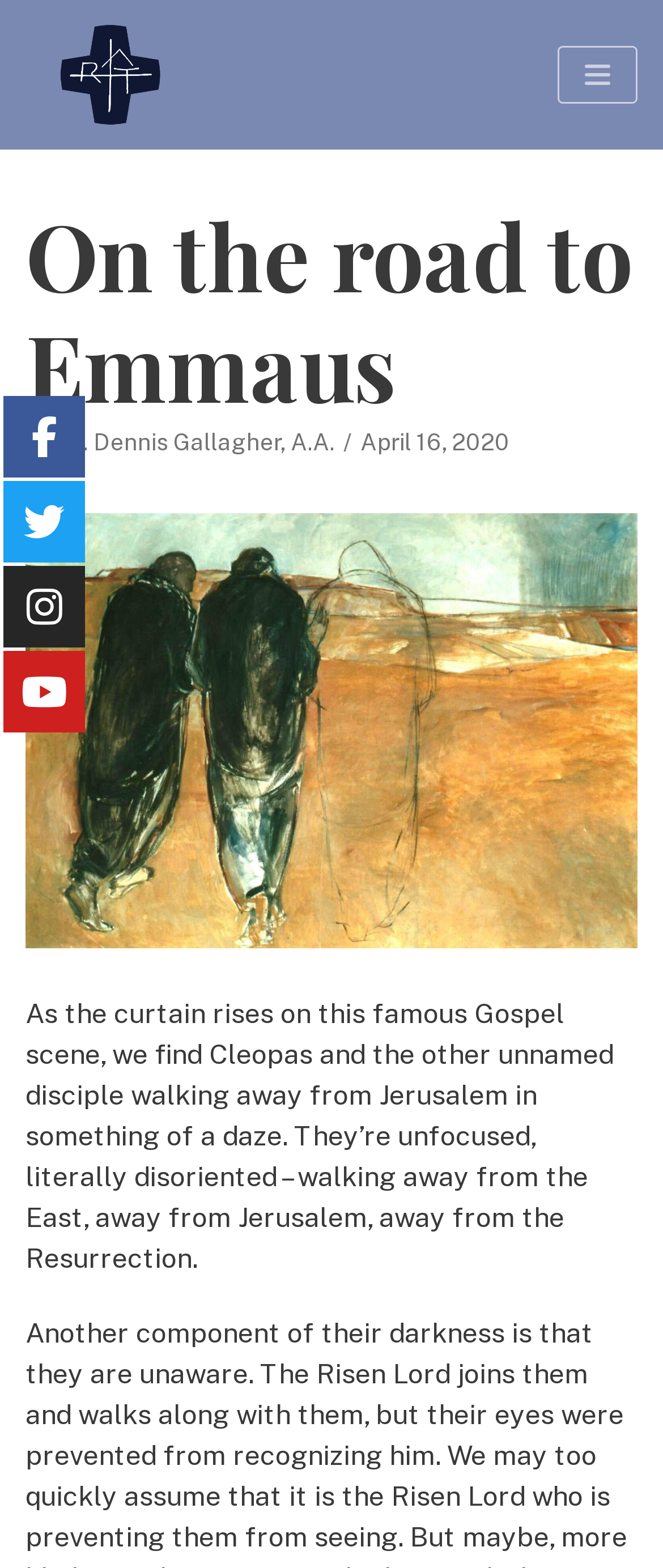How many social media links are present on the webpage?
We need a detailed and exhaustive answer to the question. Please elaborate.

The number of social media links present on the webpage can be found by counting the link elements with Unicode characters, which are '', '', '', and ''. There are 4 such links.